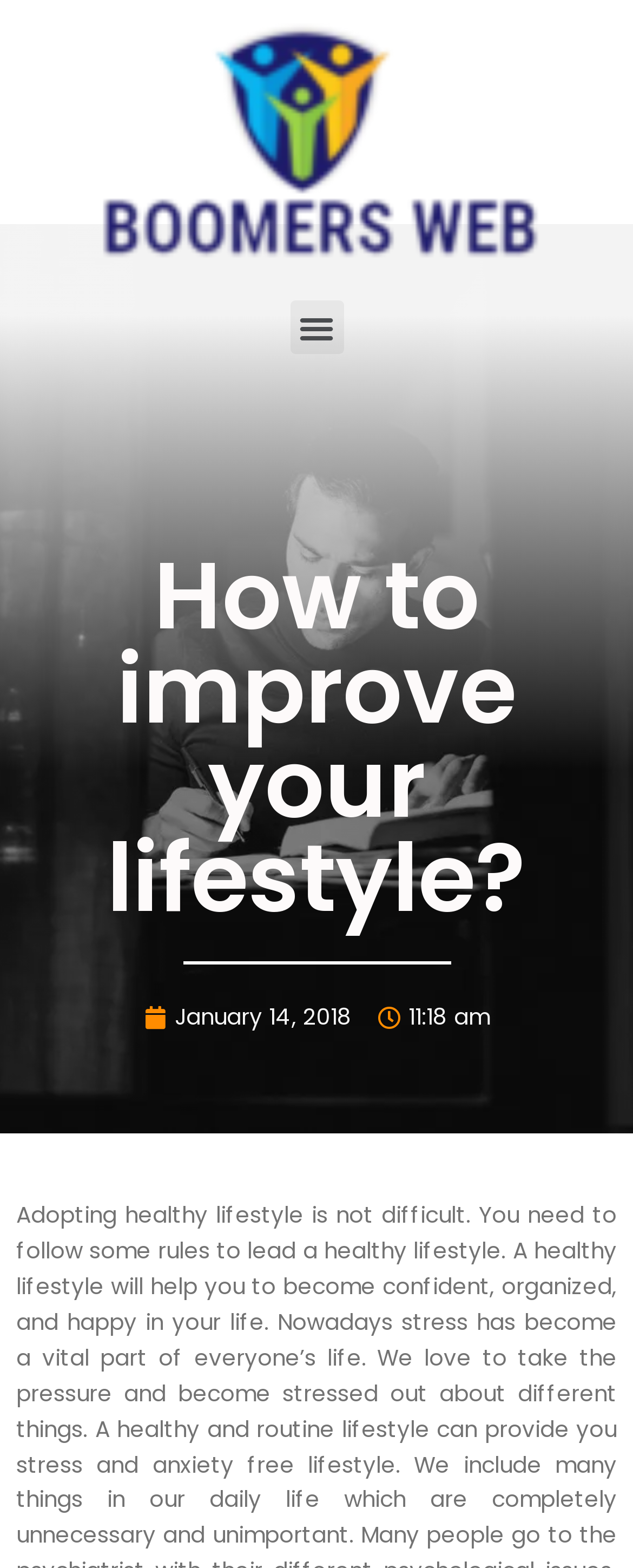Based on the visual content of the image, answer the question thoroughly: What is the position of the link element relative to the button element?

By comparing the y1 and y2 coordinates of the link element and the button element, we can determine that the link element is positioned above the button element.